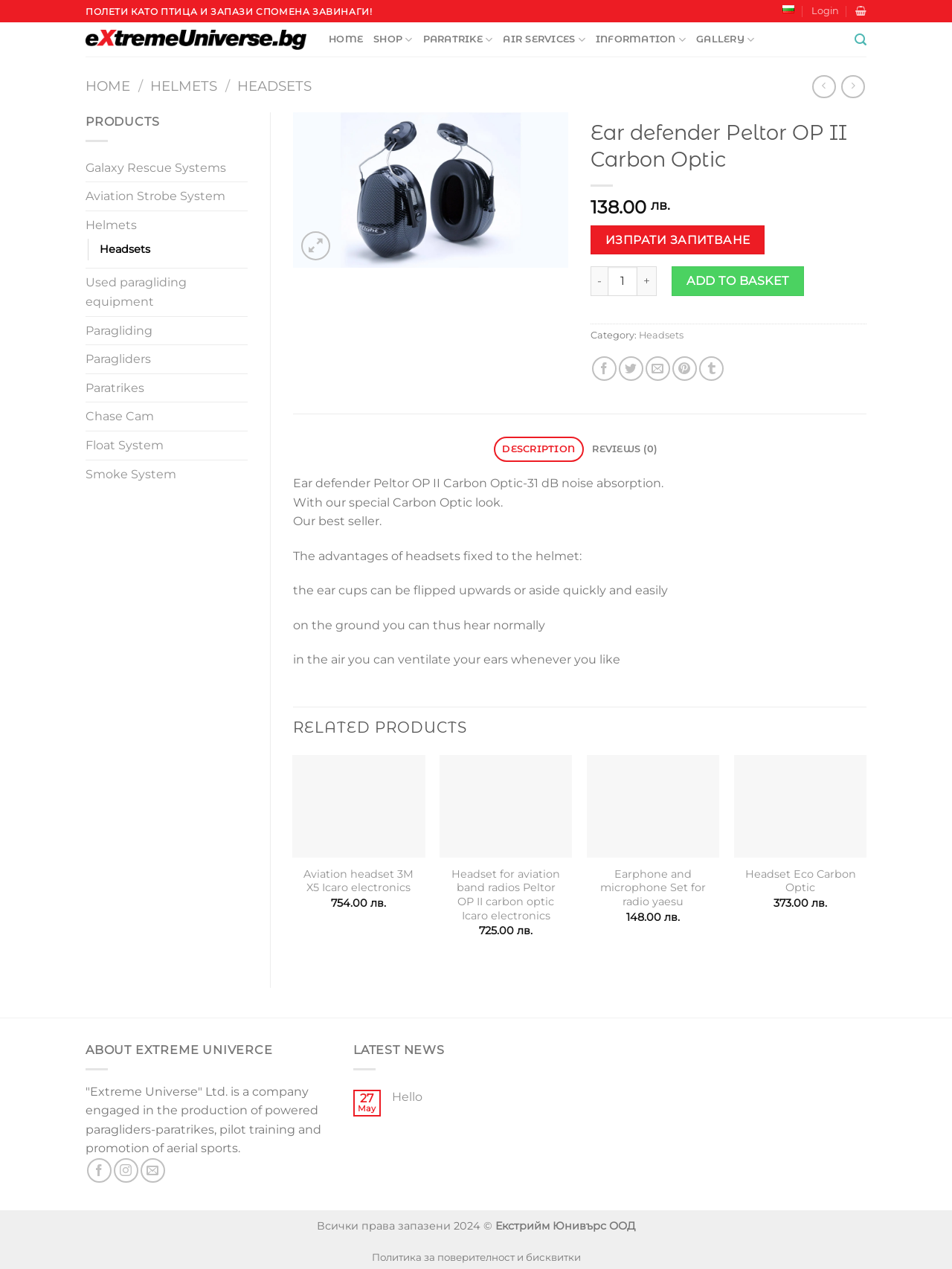What is the name of the company?
From the image, respond using a single word or phrase.

Extreme Universe